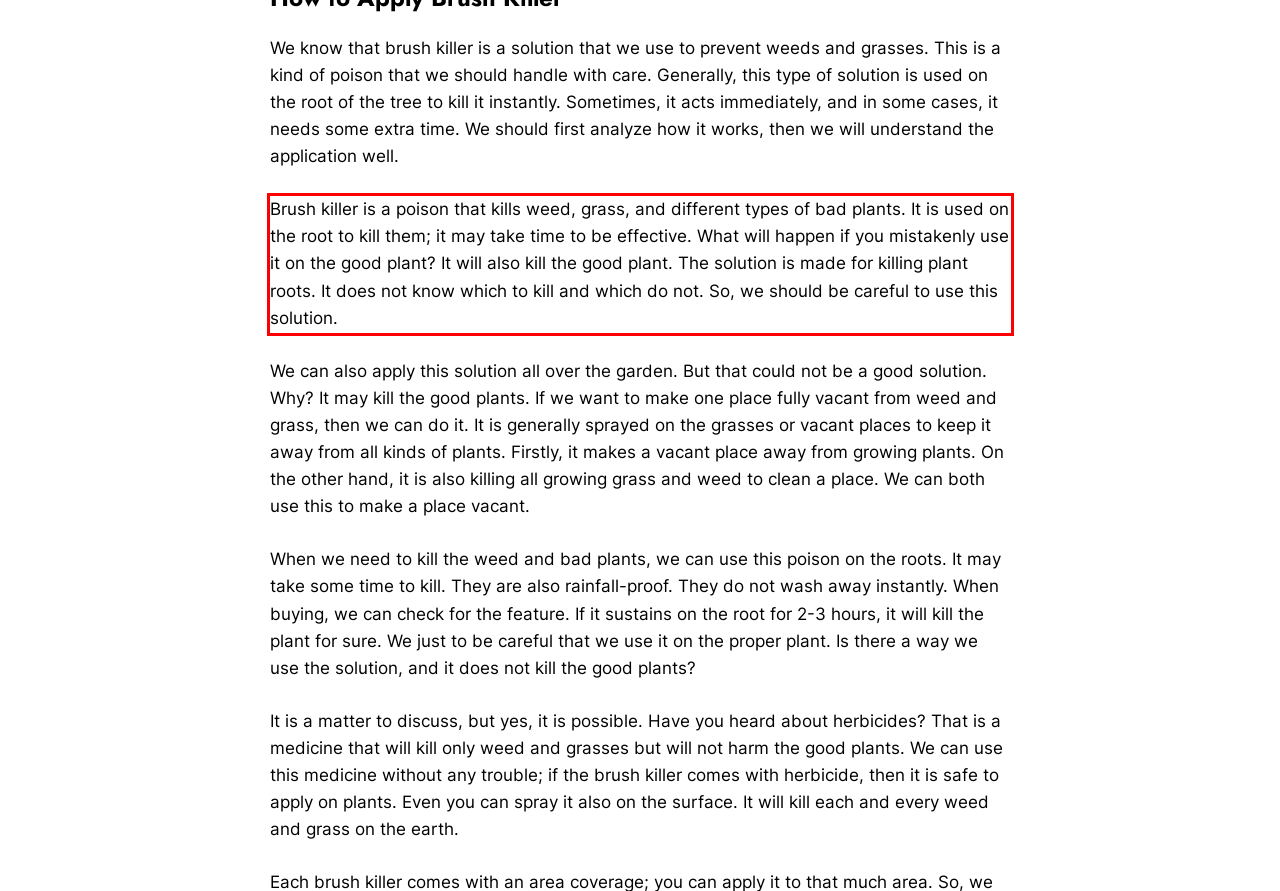Review the webpage screenshot provided, and perform OCR to extract the text from the red bounding box.

Brush killer is a poison that kills weed, grass, and different types of bad plants. It is used on the root to kill them; it may take time to be effective. What will happen if you mistakenly use it on the good plant? It will also kill the good plant. The solution is made for killing plant roots. It does not know which to kill and which do not. So, we should be careful to use this solution.